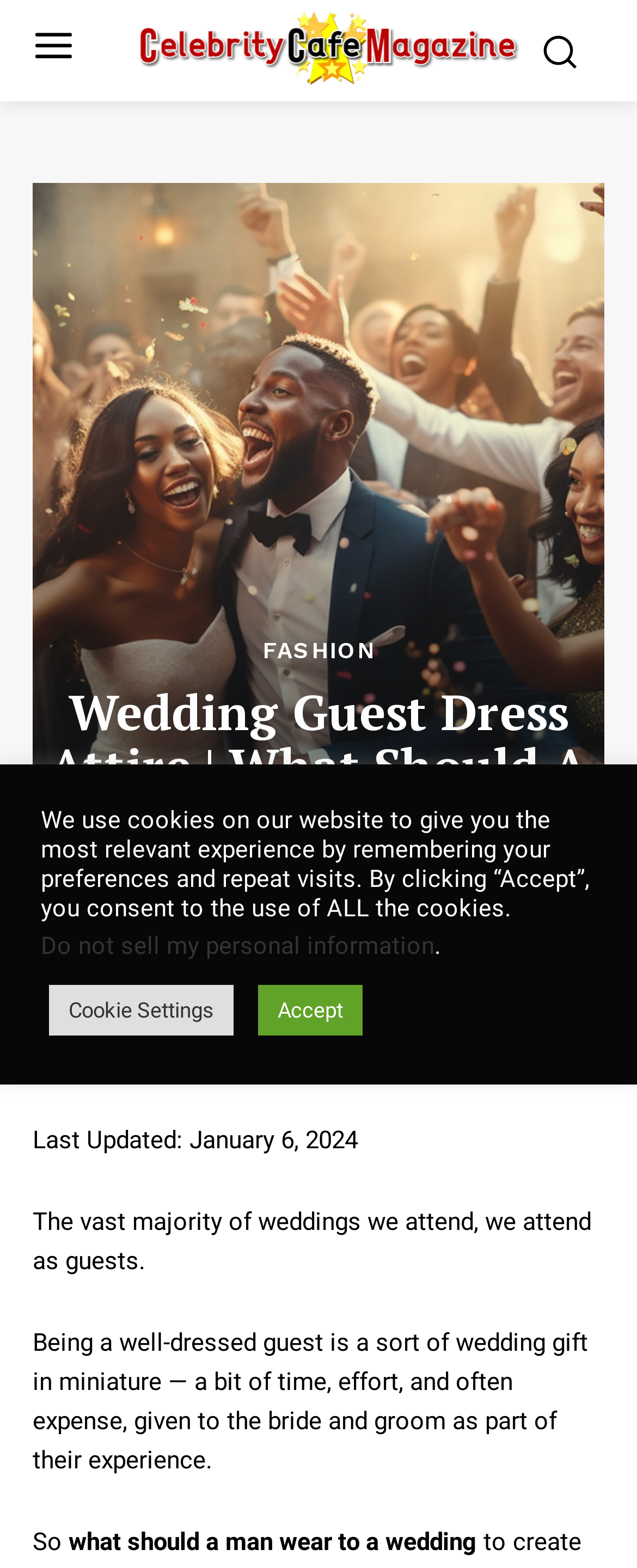Determine the bounding box for the HTML element described here: "Cookie Settings". The coordinates should be given as [left, top, right, bottom] with each number being a float between 0 and 1.

[0.077, 0.628, 0.367, 0.66]